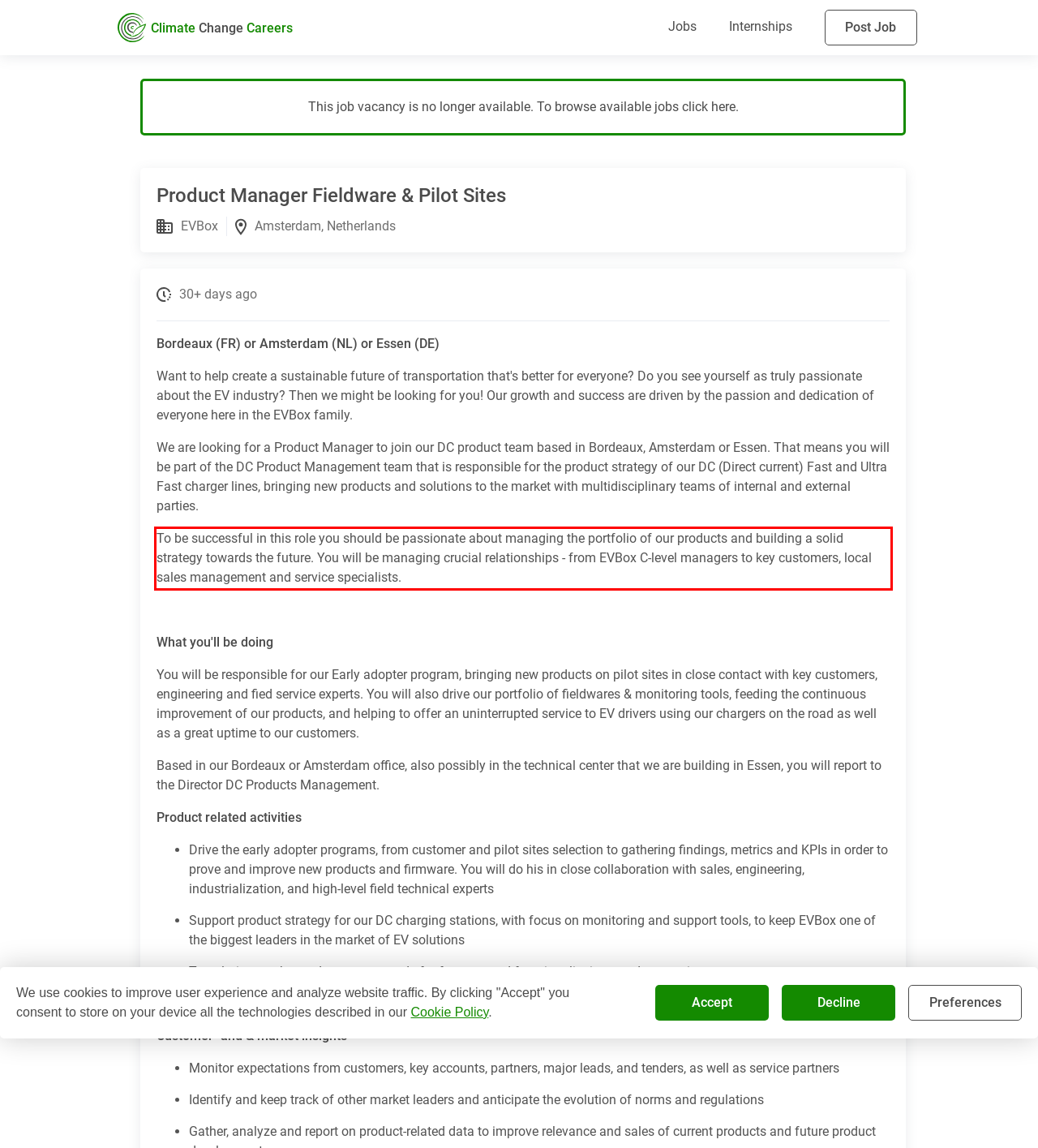You have a screenshot of a webpage where a UI element is enclosed in a red rectangle. Perform OCR to capture the text inside this red rectangle.

To be successful in this role you should be passionate about managing the portfolio of our products and building a solid strategy towards the future. You will be managing crucial relationships - from EVBox C-level managers to key customers, local sales management and service specialists.